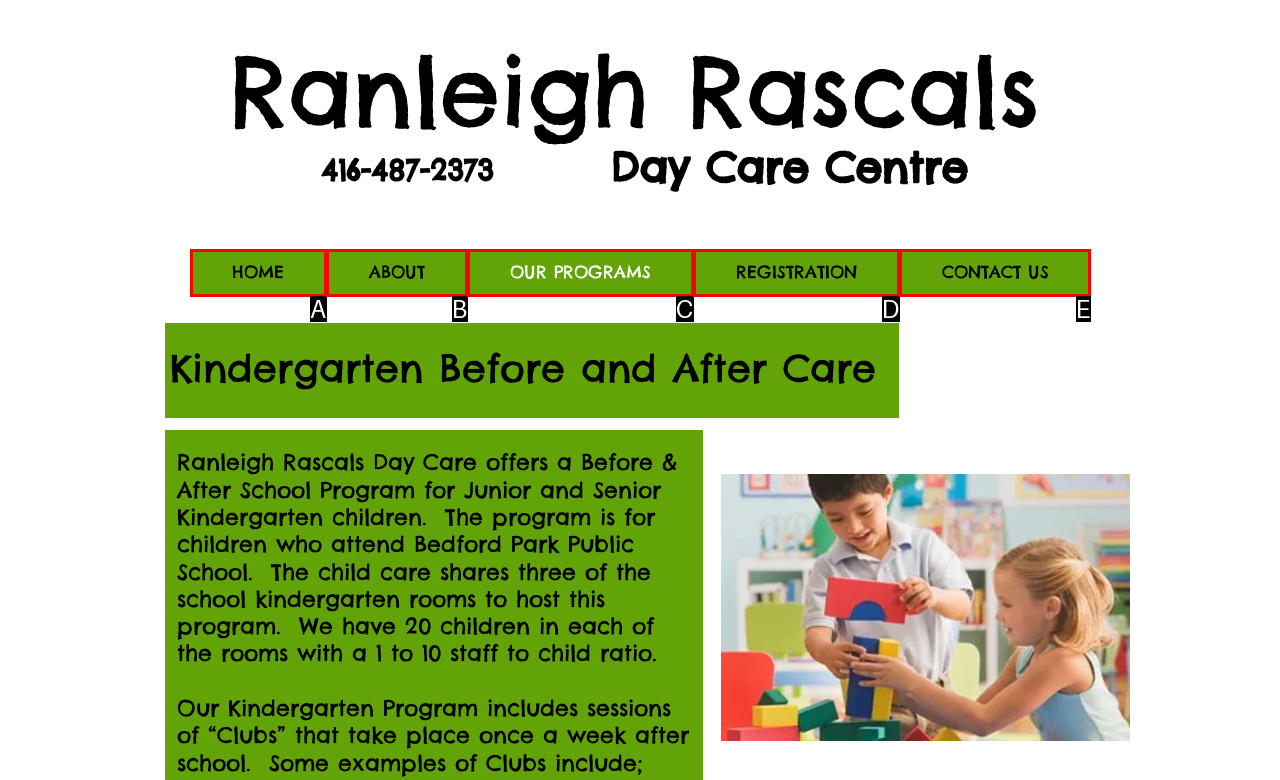Look at the description: HOME
Determine the letter of the matching UI element from the given choices.

A